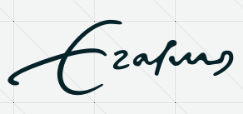Generate an elaborate caption for the image.

The image features the logo of Erasmus University Rotterdam, characterized by a stylized, handwritten font that conveys a sense of creativity and academic spirit. The logo is presented in a sleek dark color against a light background, enhancing its modern and professional appeal. This visual identity reflects the university's focus on innovation in education and research, aligning with its commitment to fostering a vibrant learning environment. The logo is positioned prominently, suggesting its importance and recognition within the academic community and beyond.